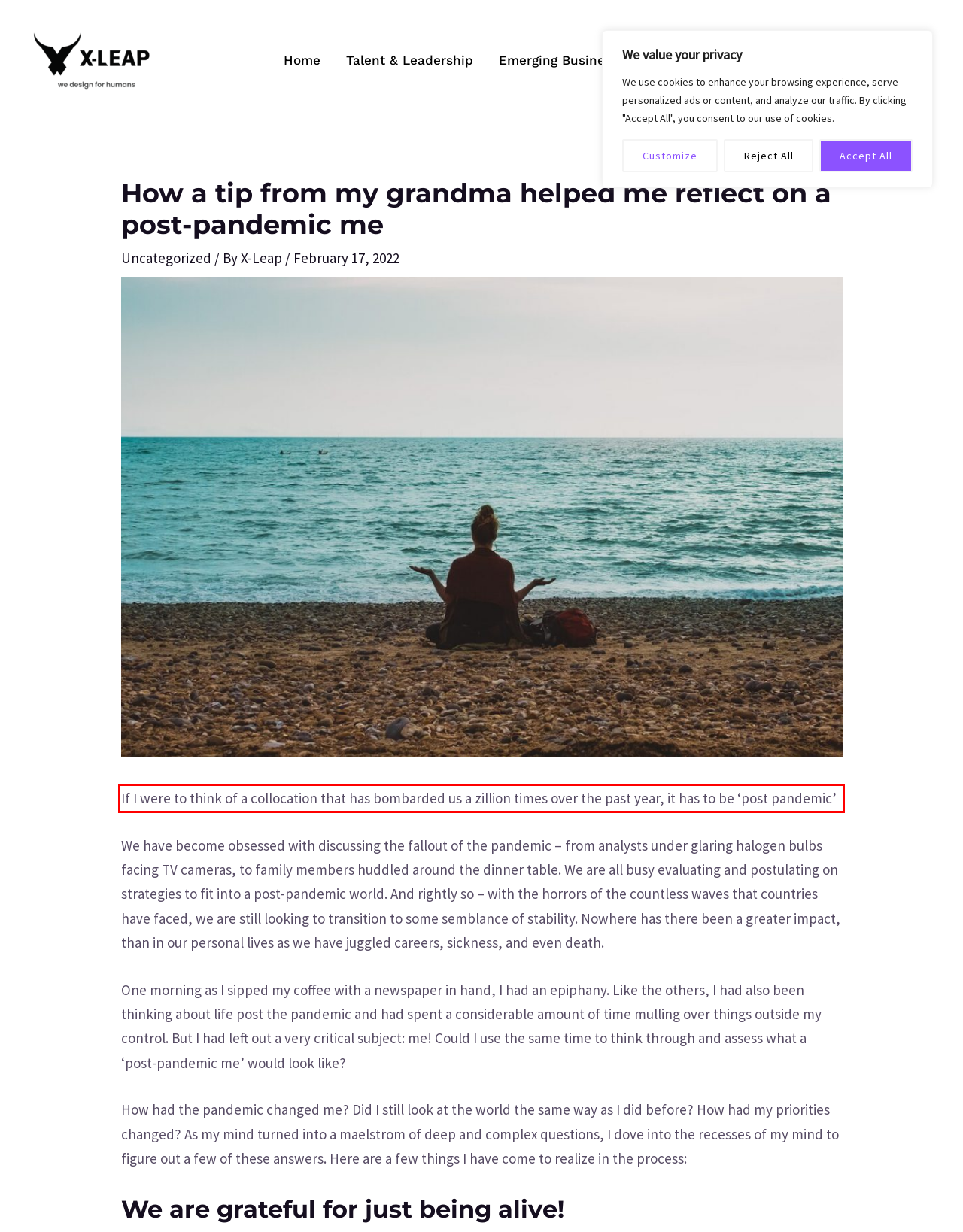Identify and extract the text within the red rectangle in the screenshot of the webpage.

If I were to think of a collocation that has bombarded us a zillion times over the past year, it has to be ‘post pandemic’